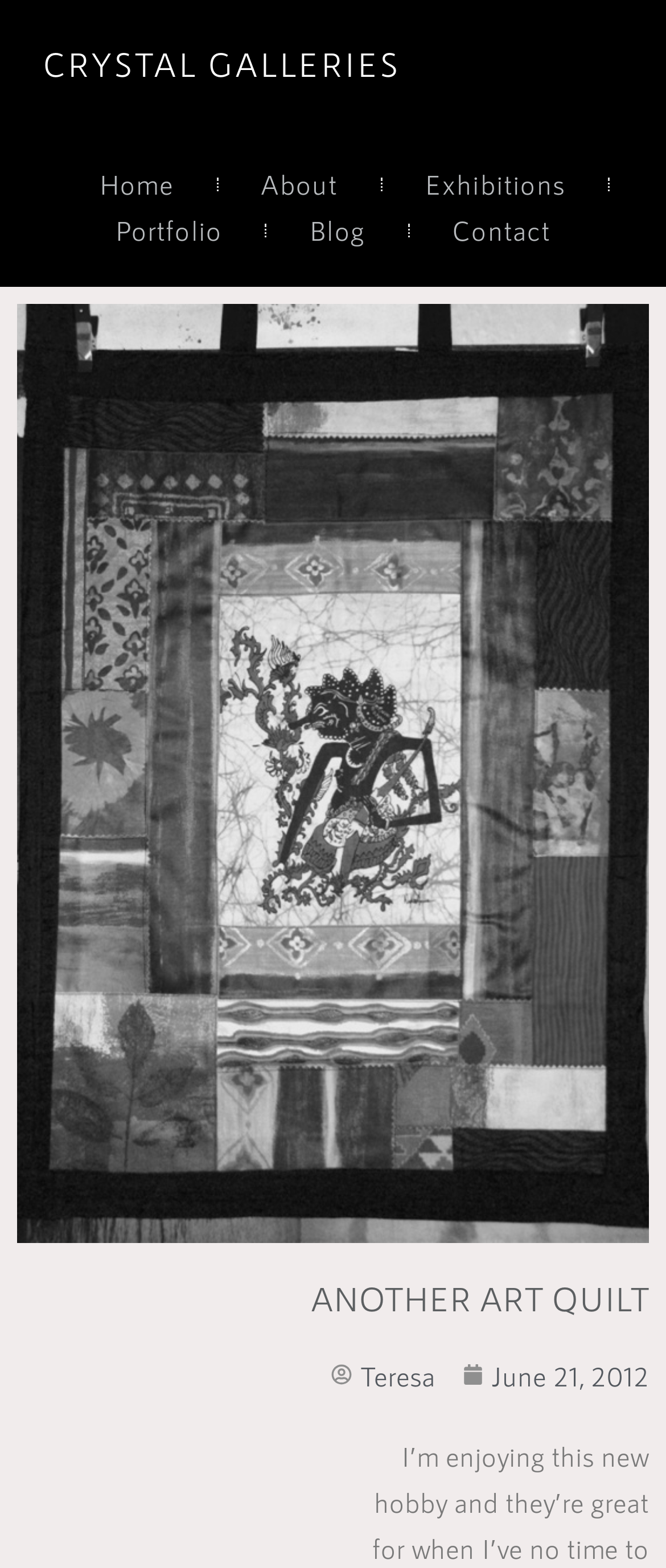Using the information shown in the image, answer the question with as much detail as possible: Who is the author of the art quilt?

The link element with text 'Teresa' is likely the author of the art quilt, which is mentioned below the title of the art quilt.